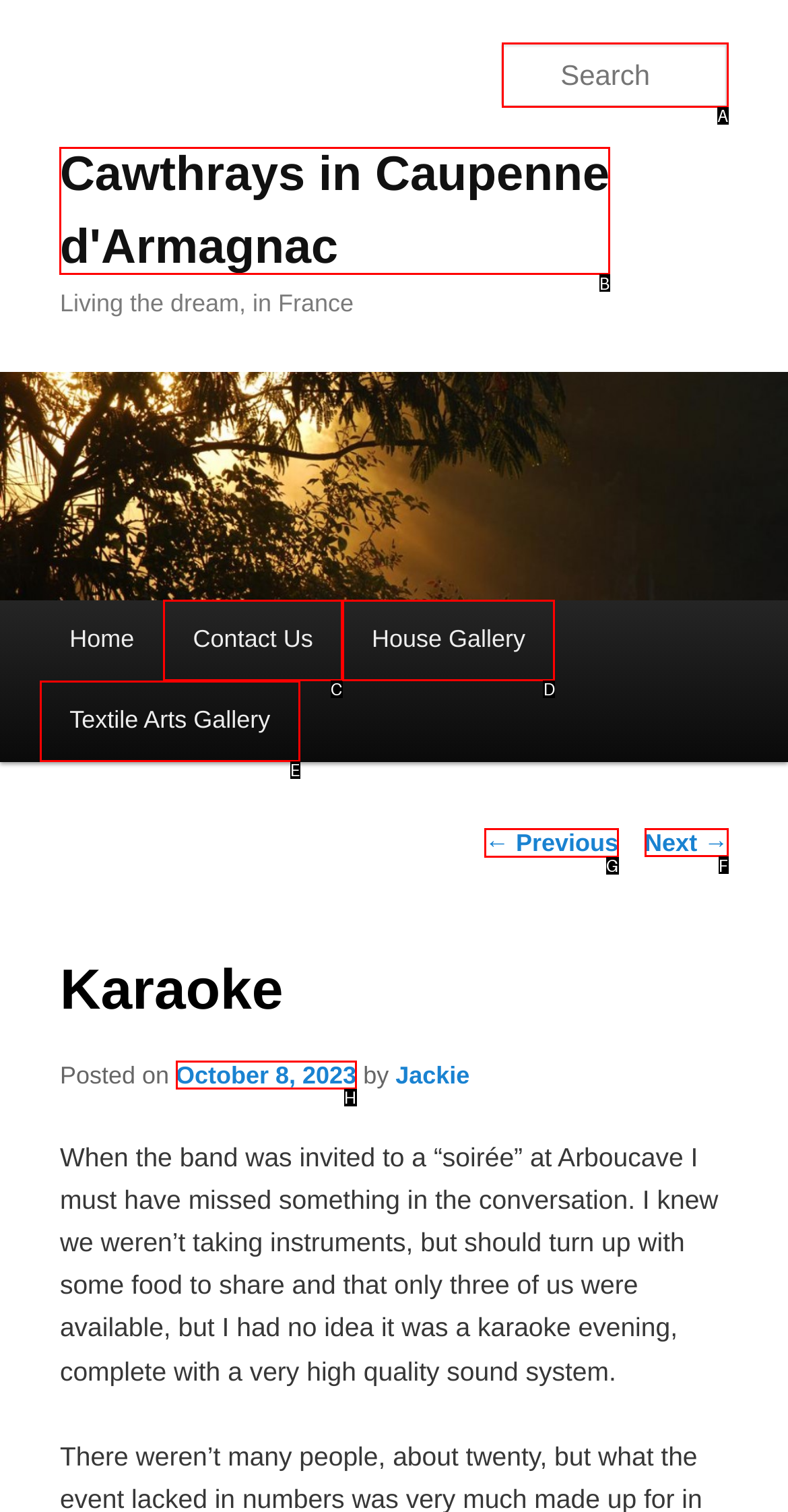Determine the letter of the element you should click to carry out the task: visit the third link
Answer with the letter from the given choices.

None